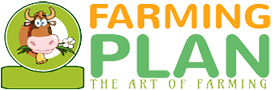Elaborate on the image with a comprehensive description.

The image features a colorful logo for "Farming Plan," depicting a cheerful cartoon cow holding a sprig of grass and surrounded by a green circle. The text "FARMING PLAN" is prominently displayed, with "FARMING" in a vibrant orange and "PLAN" in a bold green. Below the main title, the tagline "THE ART OF FARMING" is included, emphasizing the brand's focus on agricultural knowledge and practices. This logo visually represents the essence of the farming community and serves as a welcoming introduction to the website dedicated to resources and information for farmers and enthusiasts alike.